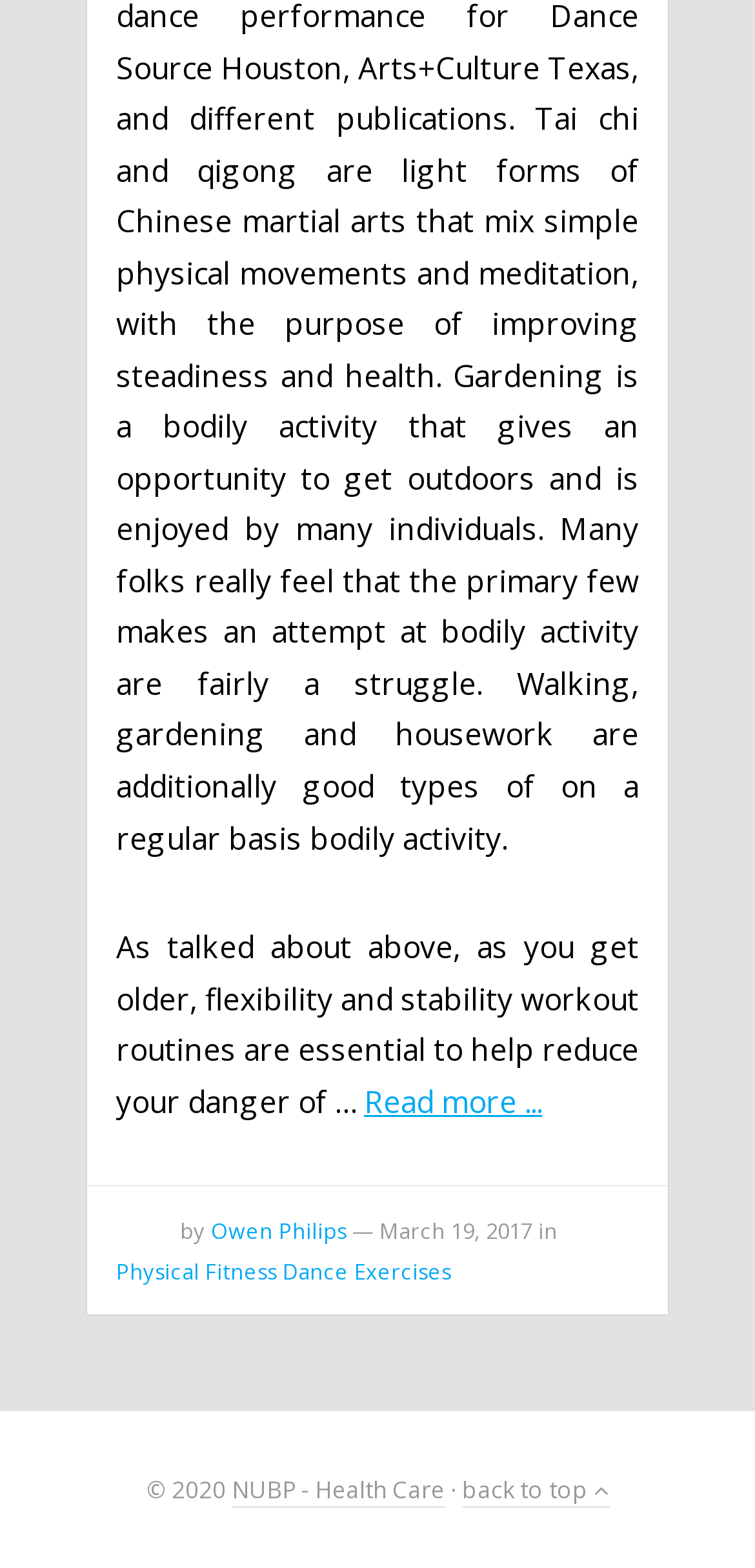Locate the UI element described by NUBP - Health Care in the provided webpage screenshot. Return the bounding box coordinates in the format (top-left x, top-left y, bottom-right x, bottom-right y), ensuring all values are between 0 and 1.

[0.306, 0.94, 0.588, 0.962]